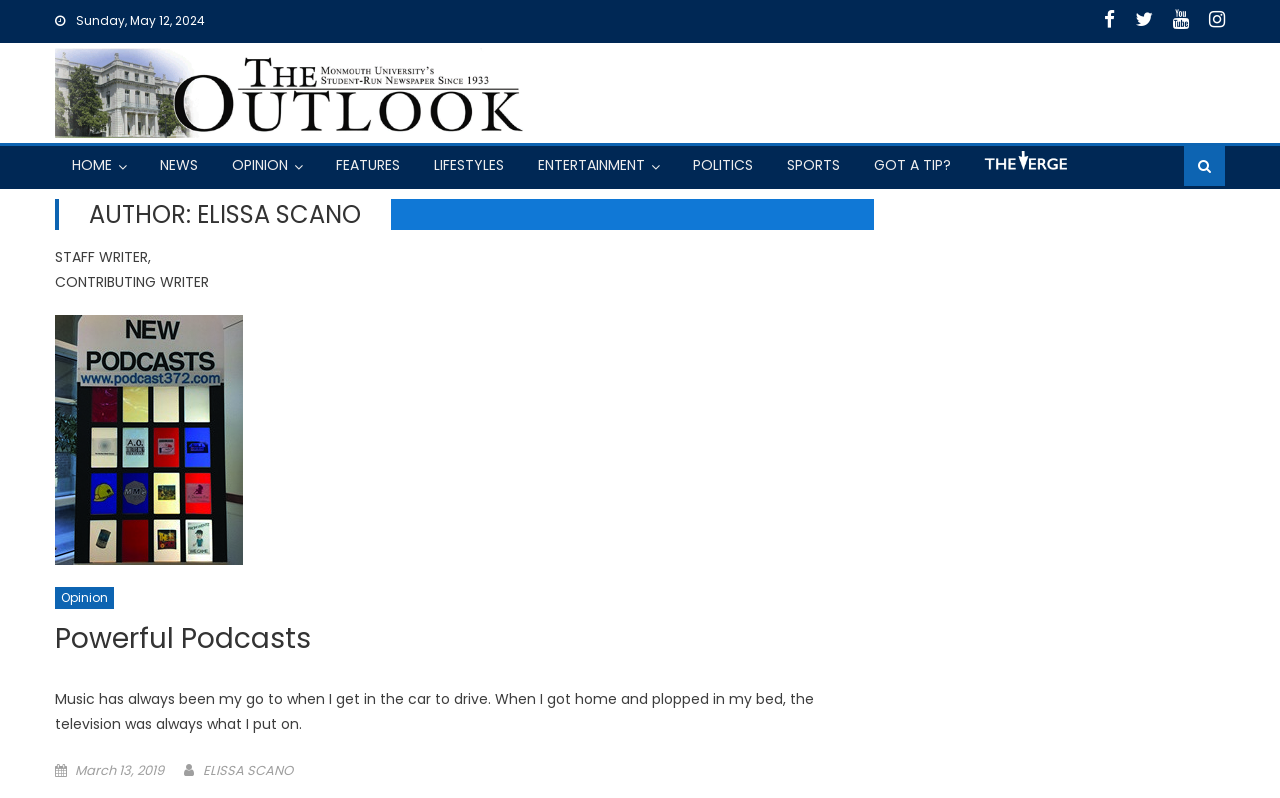What is the title of the article?
Based on the image content, provide your answer in one word or a short phrase.

Powerful Podcasts